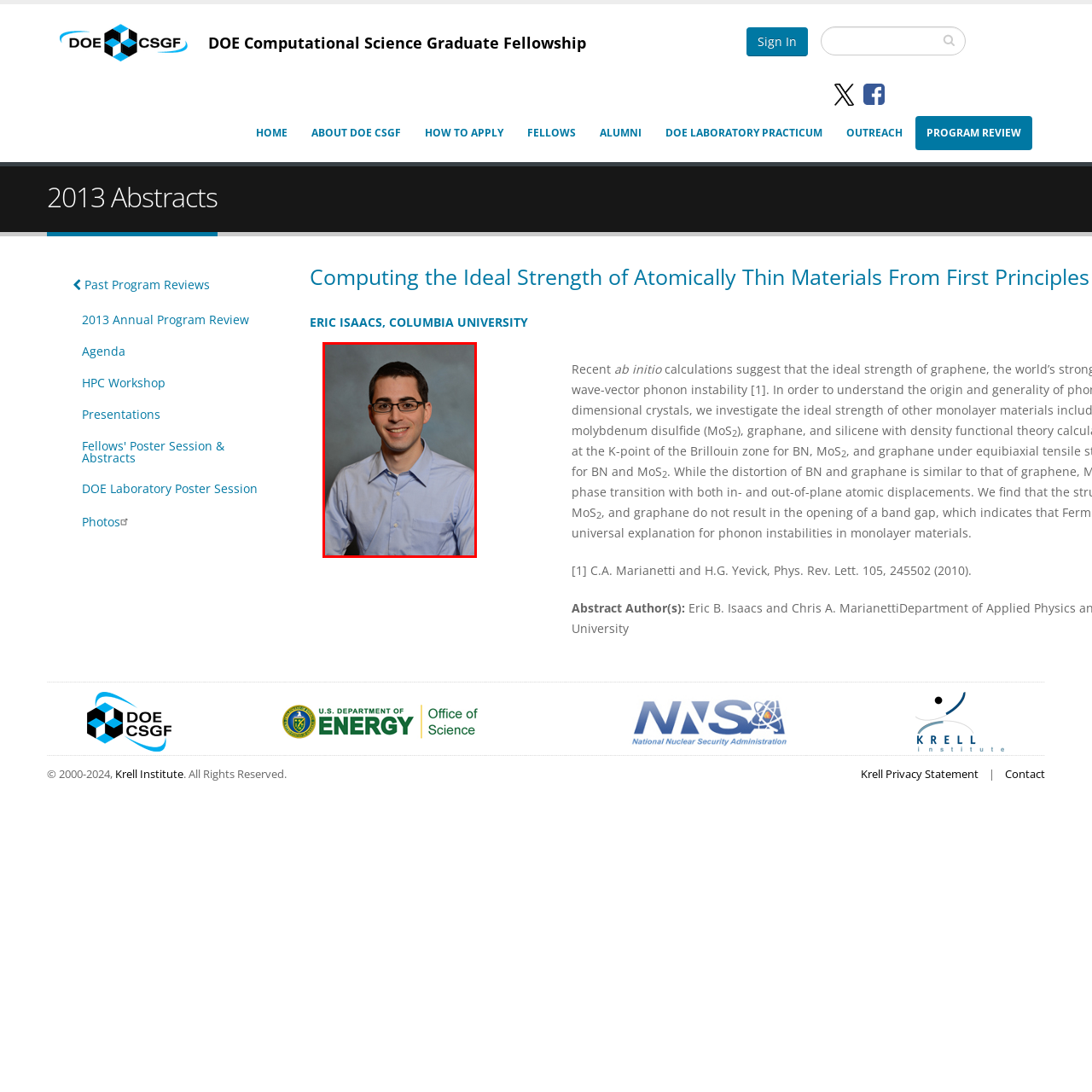Generate a comprehensive caption for the image that is marked by the red border.

This image features a professional headshot of a man smiling at the camera. He is wearing a light blue dress shirt, which is neatly buttoned and complemented by rectangular glasses. The background is softly blurred, providing a neutral contrast that highlights his friendly expression. This photo is likely used for academic or professional purposes, as it appears on a webpage related to the Department of Energy Computational Science Graduate Fellowship (DOE CSGF). The context suggests he may be associated with research or presentations showcased within the fellowship program.